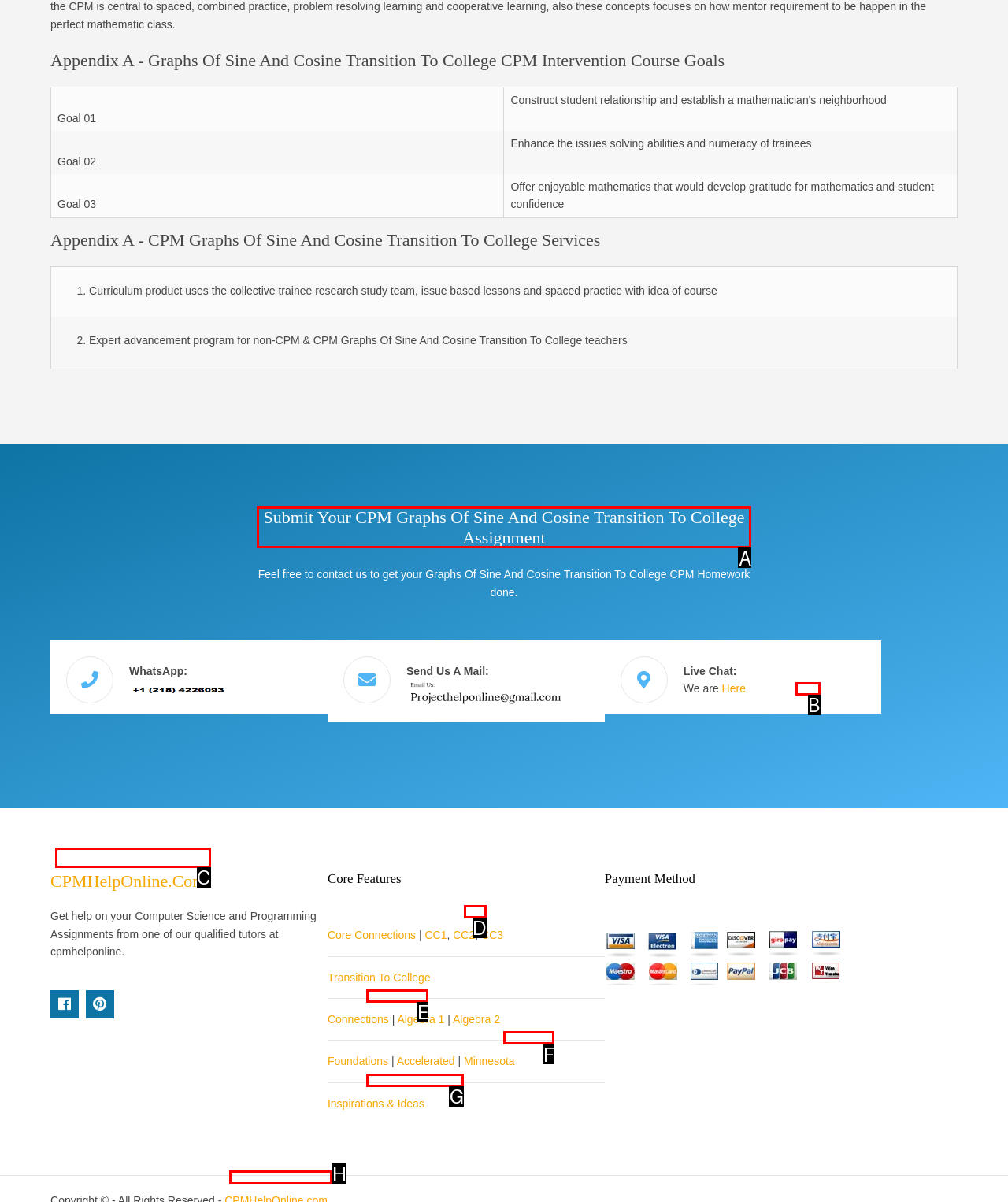Specify which element within the red bounding boxes should be clicked for this task: Submit your CPM Graphs Of Sine And Cosine Transition To College assignment Respond with the letter of the correct option.

A